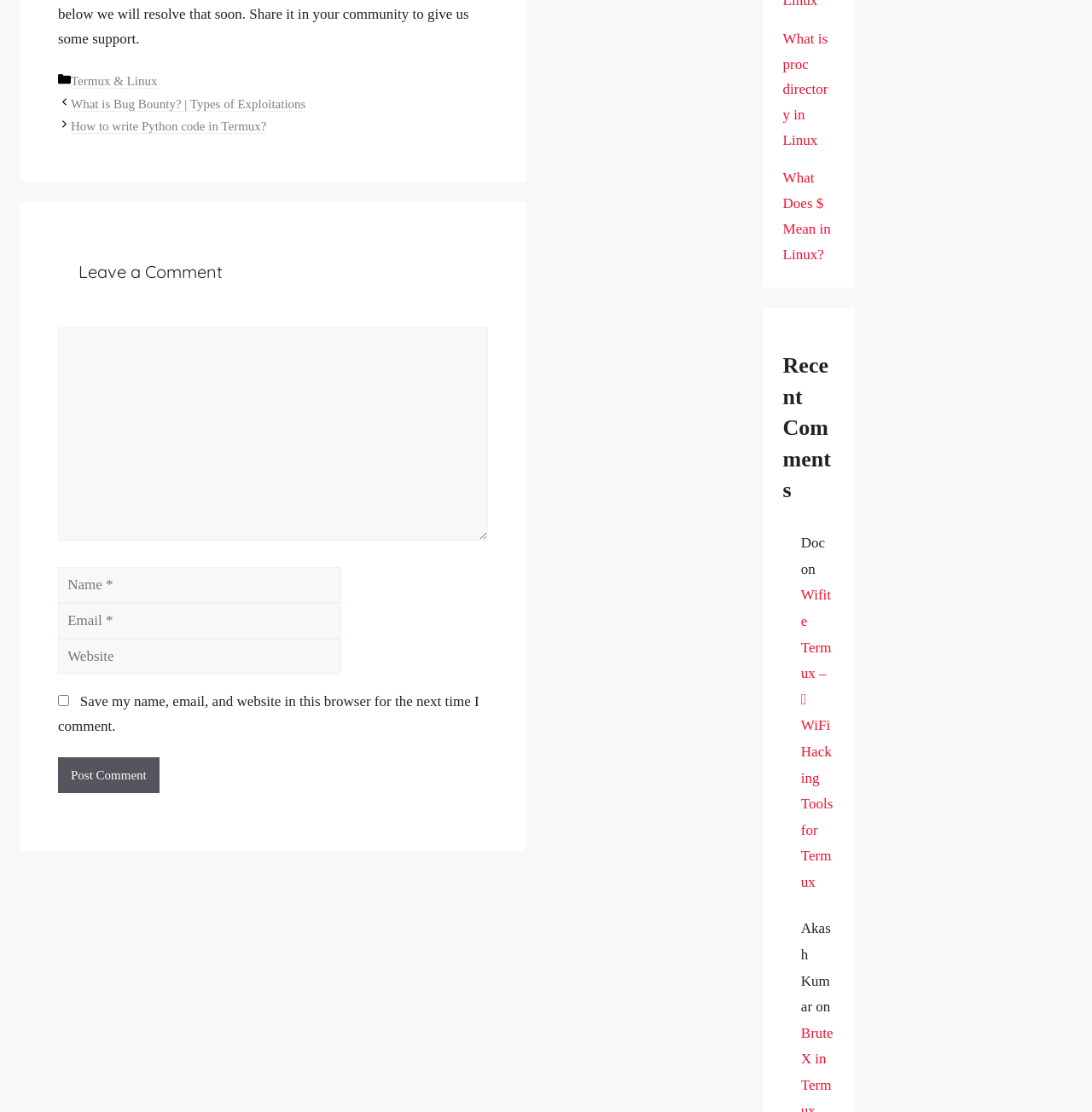Determine the bounding box coordinates for the area that needs to be clicked to fulfill this task: "View About Us". The coordinates must be given as four float numbers between 0 and 1, i.e., [left, top, right, bottom].

None